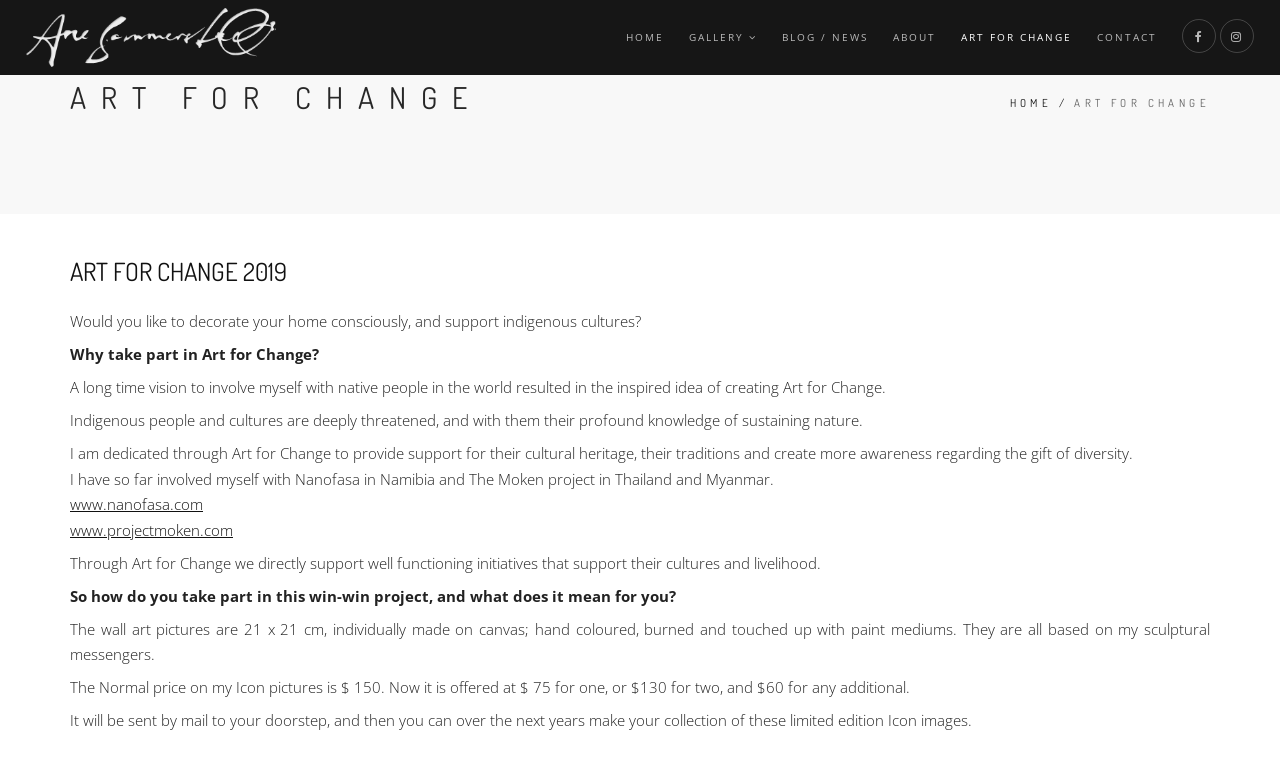Show the bounding box coordinates of the region that should be clicked to follow the instruction: "Click on the 'www.nanofasa.com' link."

[0.055, 0.651, 0.159, 0.677]